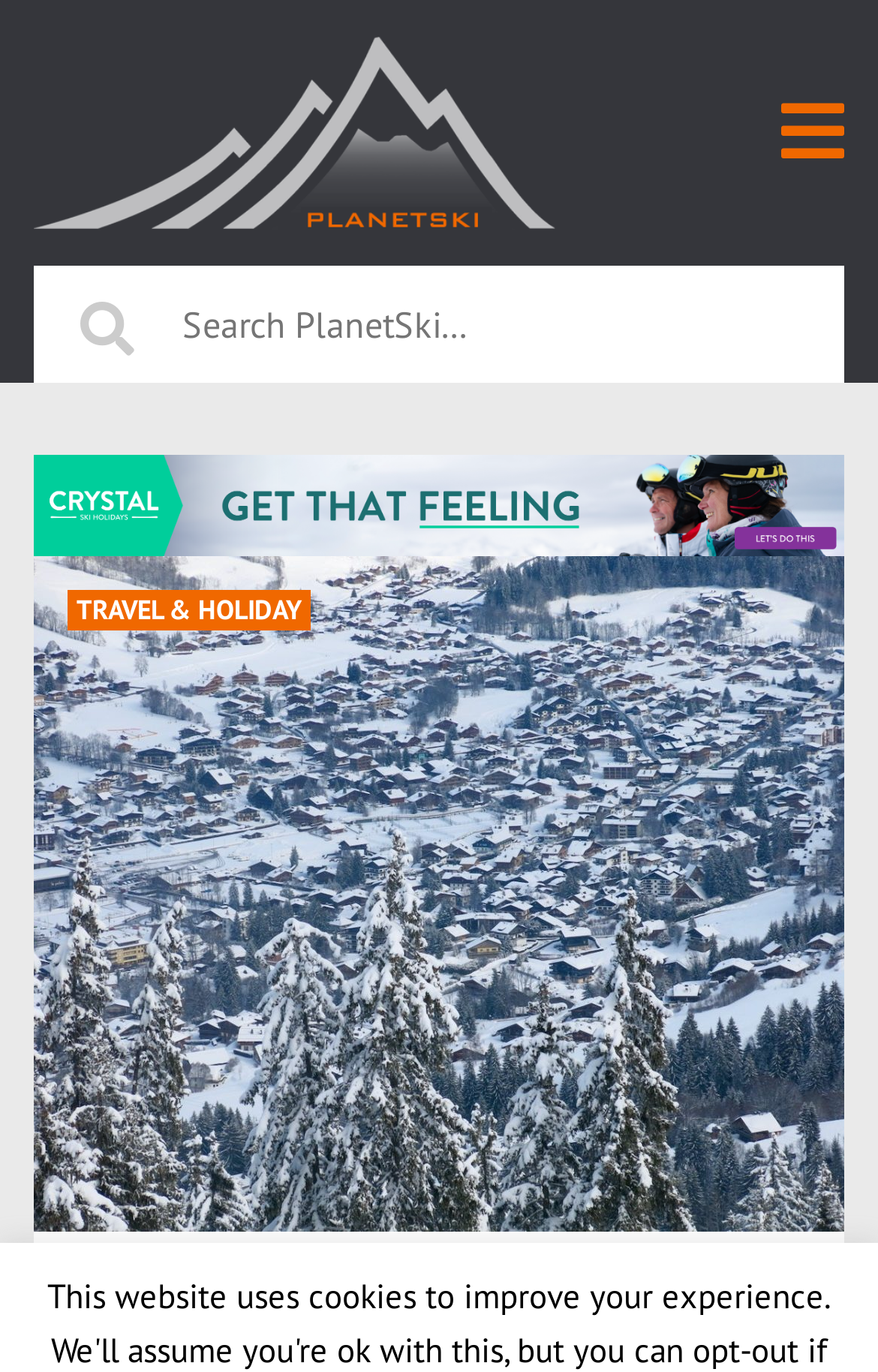Bounding box coordinates are given in the format (top-left x, top-left y, bottom-right x, bottom-right y). All values should be floating point numbers between 0 and 1. Provide the bounding box coordinate for the UI element described as: title="Home"

[0.038, 0.077, 0.634, 0.11]